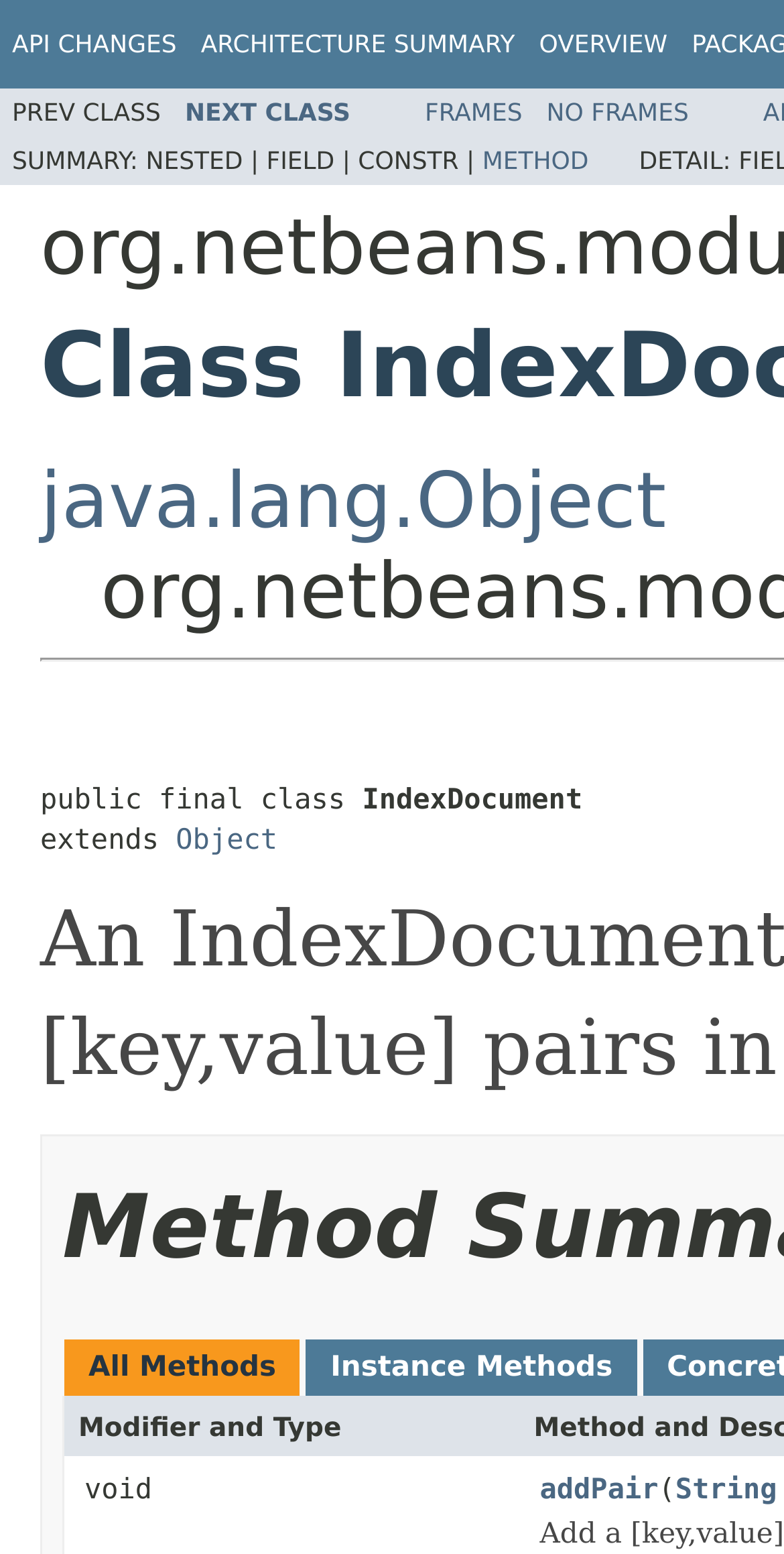Locate the bounding box coordinates of the region to be clicked to comply with the following instruction: "click Instance Methods". The coordinates must be four float numbers between 0 and 1, in the form [left, top, right, bottom].

[0.421, 0.87, 0.781, 0.891]